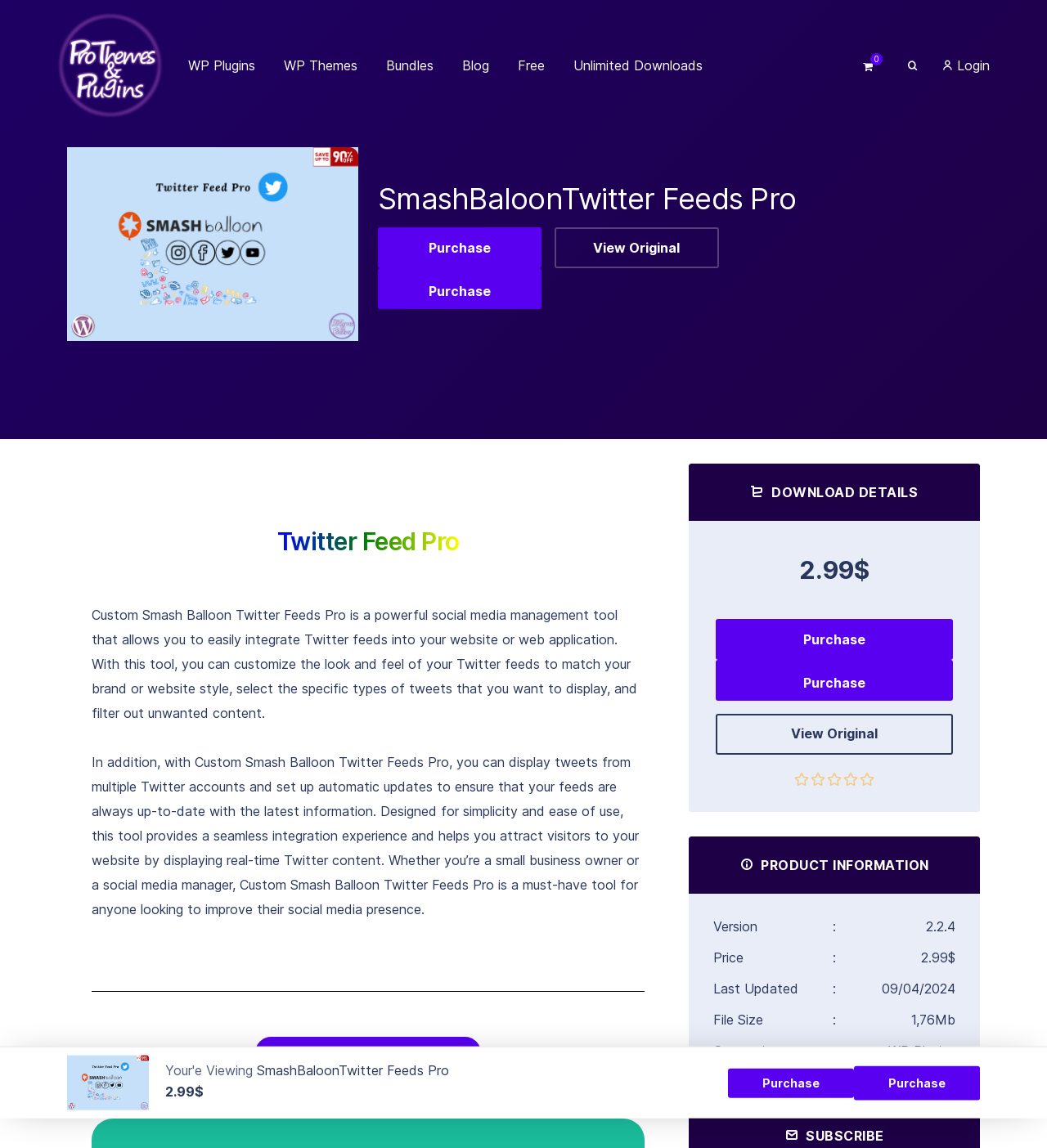Extract the bounding box coordinates for the HTML element that matches this description: "Bundles". The coordinates should be four float numbers between 0 and 1, i.e., [left, top, right, bottom].

[0.357, 0.021, 0.426, 0.092]